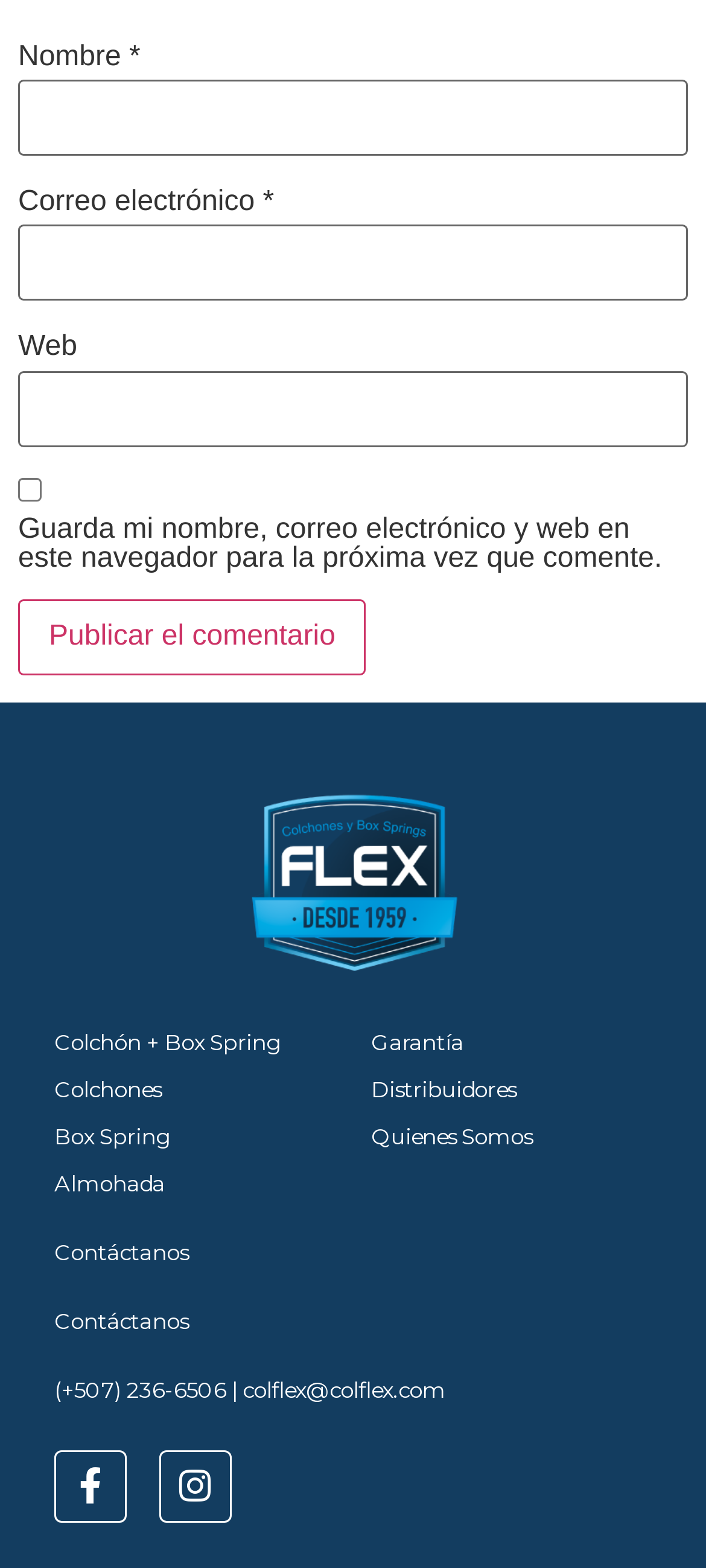How many links are there in the bottom section?
Refer to the image and provide a concise answer in one word or phrase.

7